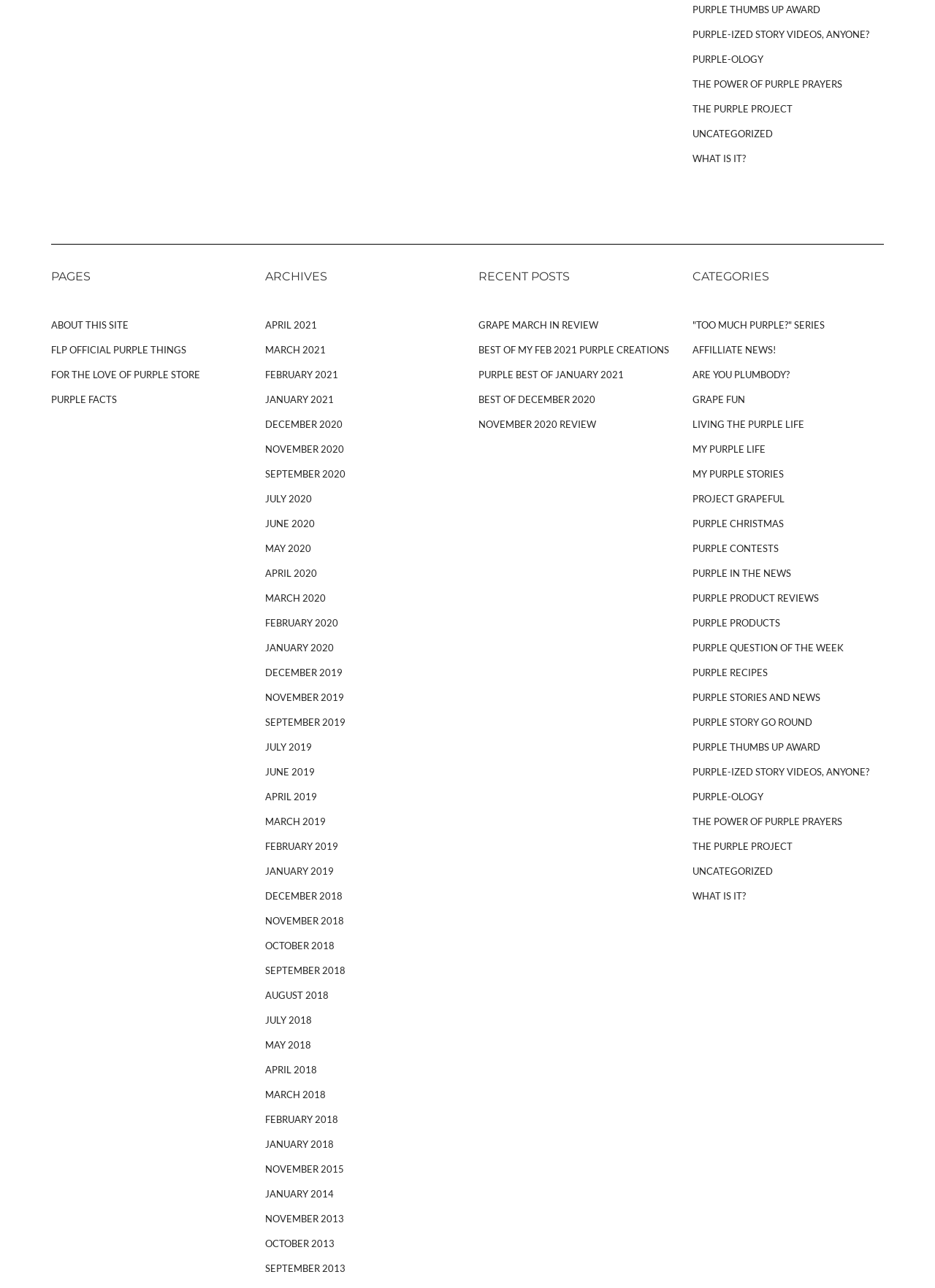Locate the bounding box coordinates of the element that needs to be clicked to carry out the instruction: "Browse 'TOO MUCH PURPLE?' SERIES category". The coordinates should be given as four float numbers ranging from 0 to 1, i.e., [left, top, right, bottom].

[0.74, 0.242, 0.945, 0.262]